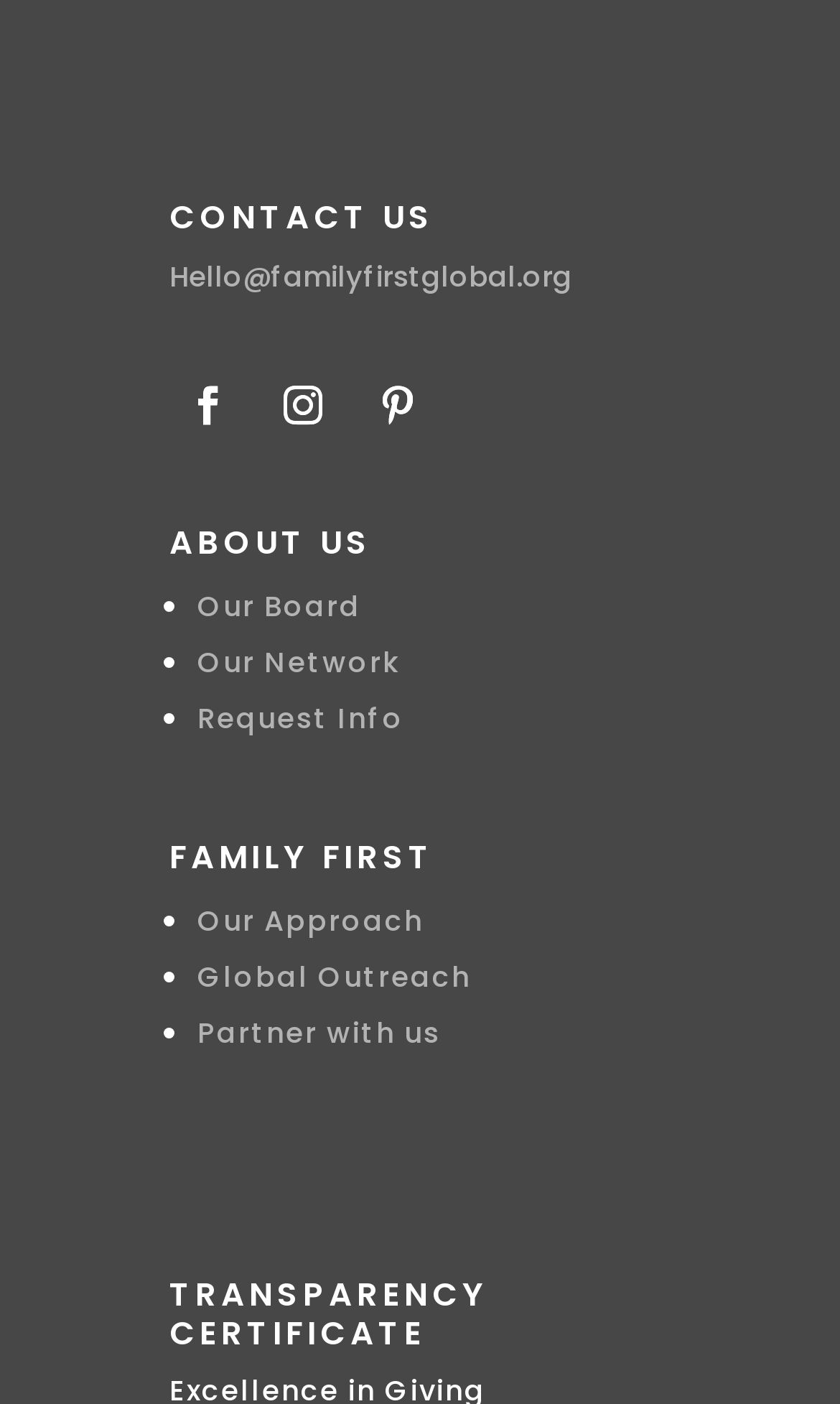Carefully examine the image and provide an in-depth answer to the question: What is the email address to contact?

I found the email address by looking at the link element with the text 'Hello@familyfirstglobal.org' which is located below the 'CONTACT US' heading.